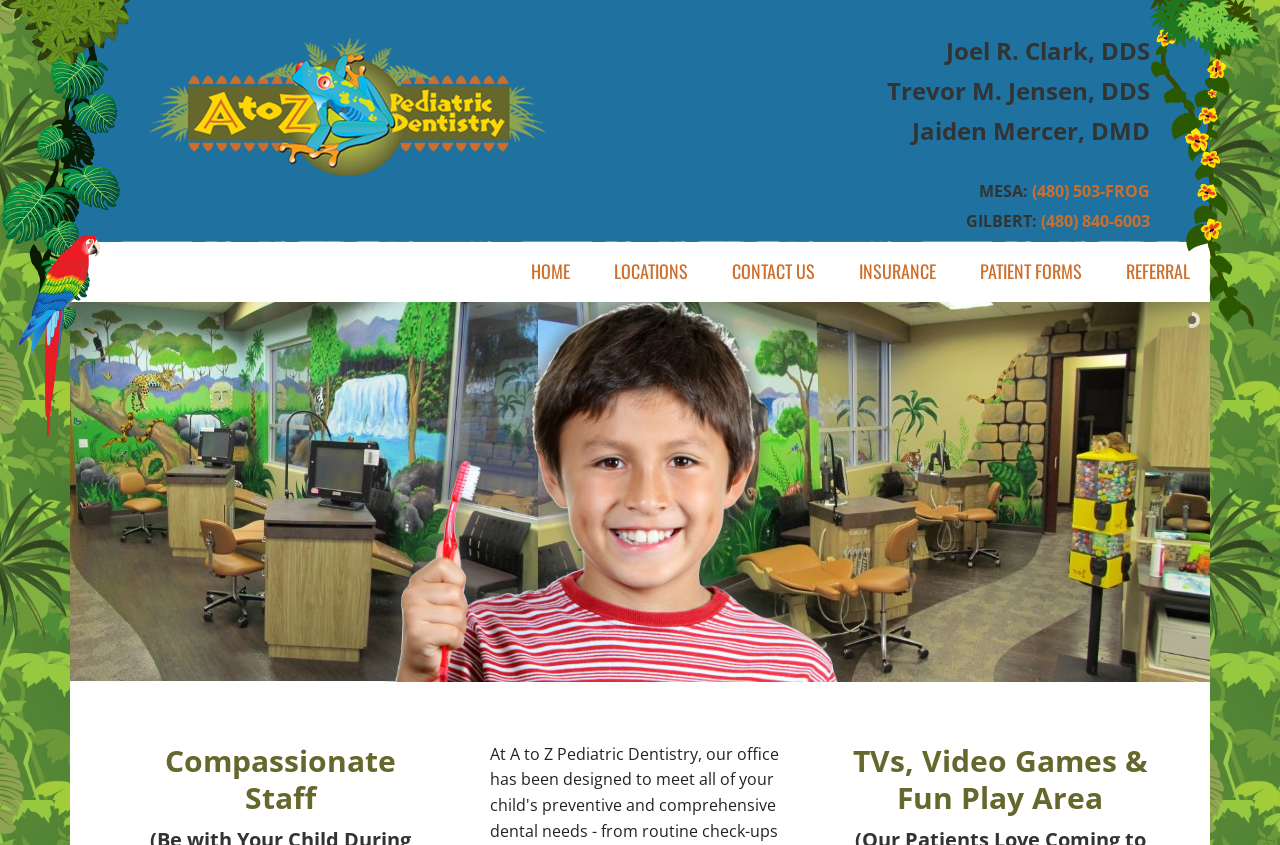Generate the text content of the main headline of the webpage.

A to Z Pediatric Dentistry